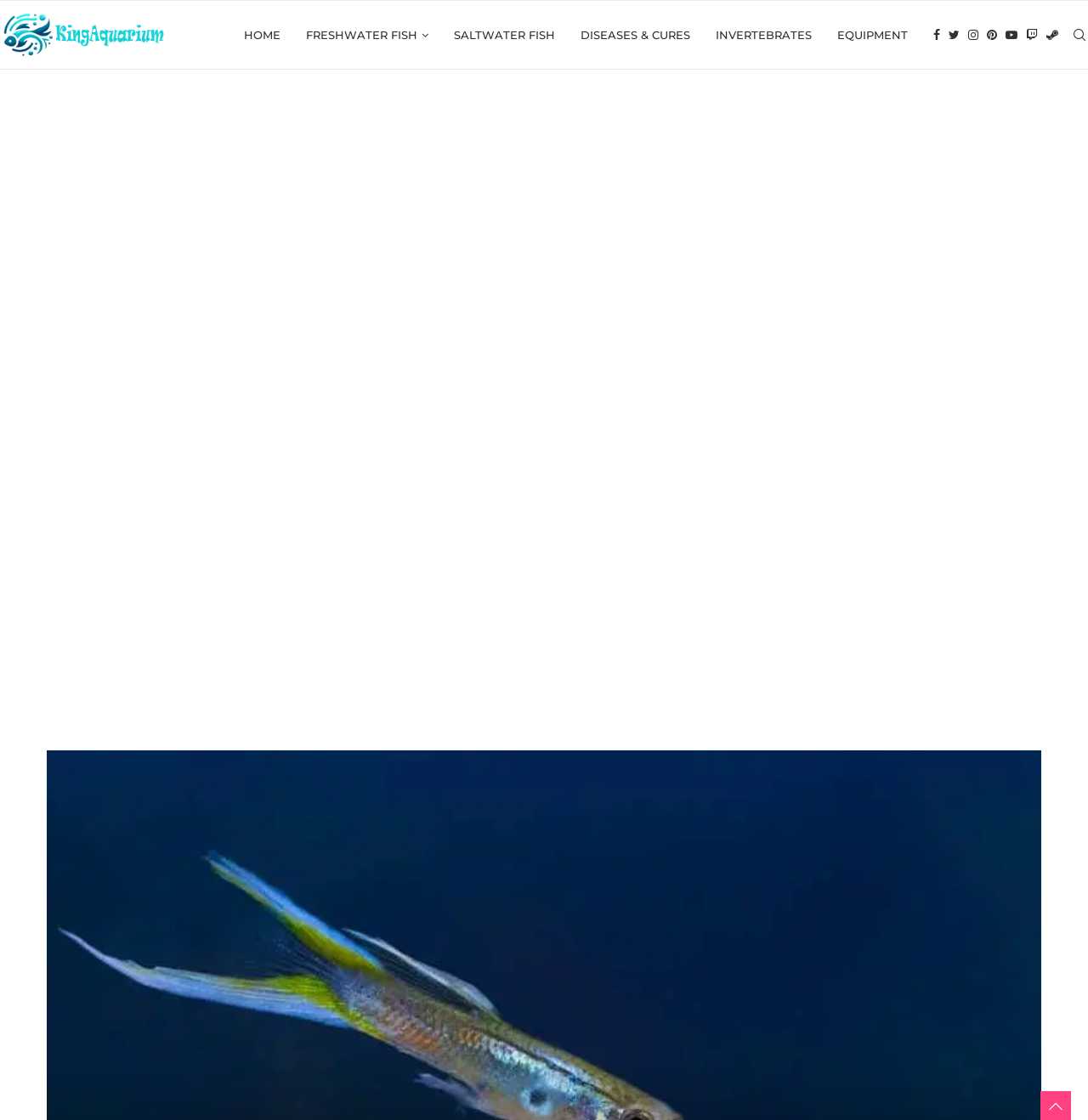Please predict the bounding box coordinates (top-left x, top-left y, bottom-right x, bottom-right y) for the UI element in the screenshot that fits the description: FreshWater Fish

[0.281, 0.001, 0.394, 0.062]